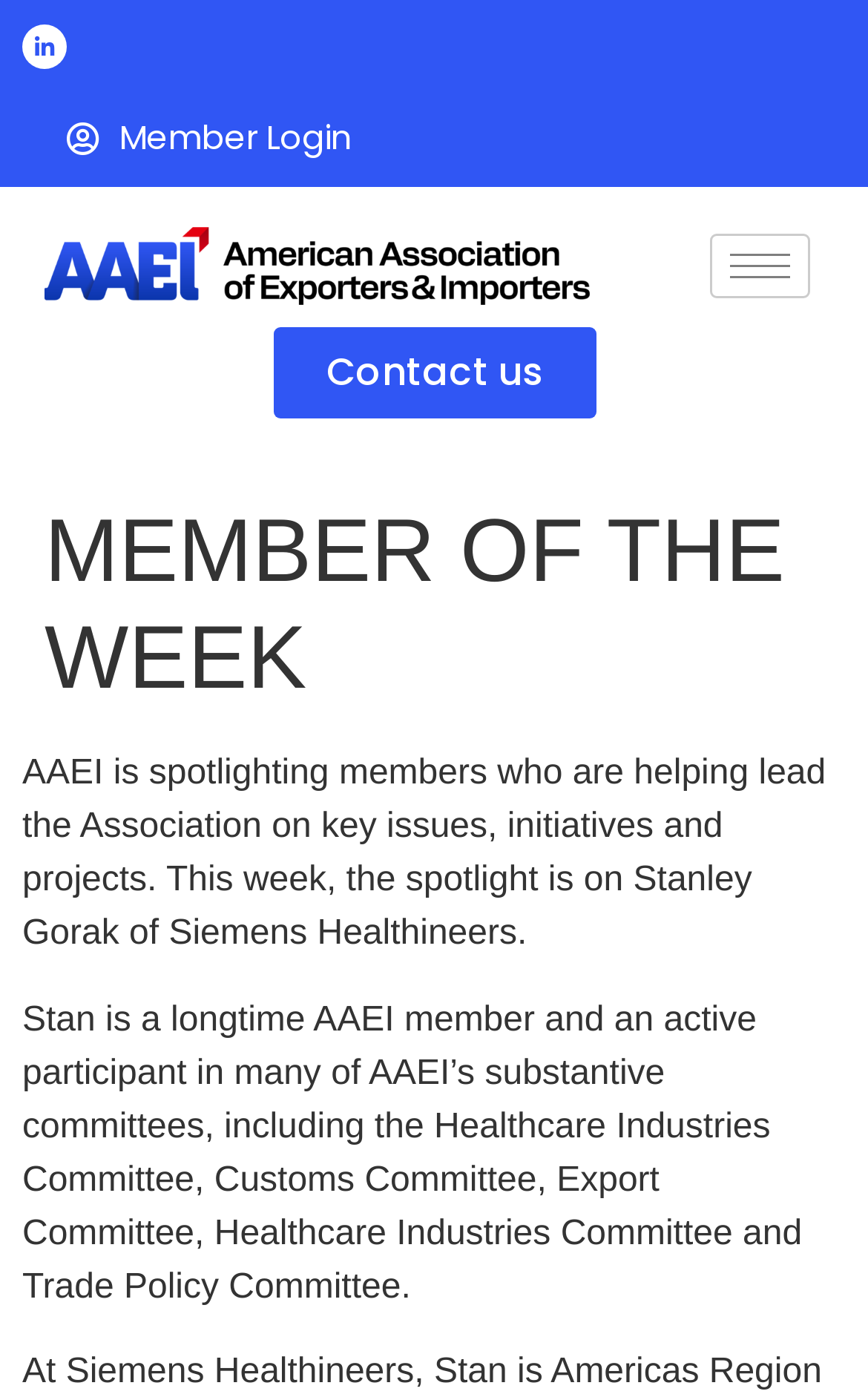Given the element description Linkedin-in, predict the bounding box coordinates for the UI element in the webpage screenshot. The format should be (top-left x, top-left y, bottom-right x, bottom-right y), and the values should be between 0 and 1.

[0.026, 0.018, 0.077, 0.049]